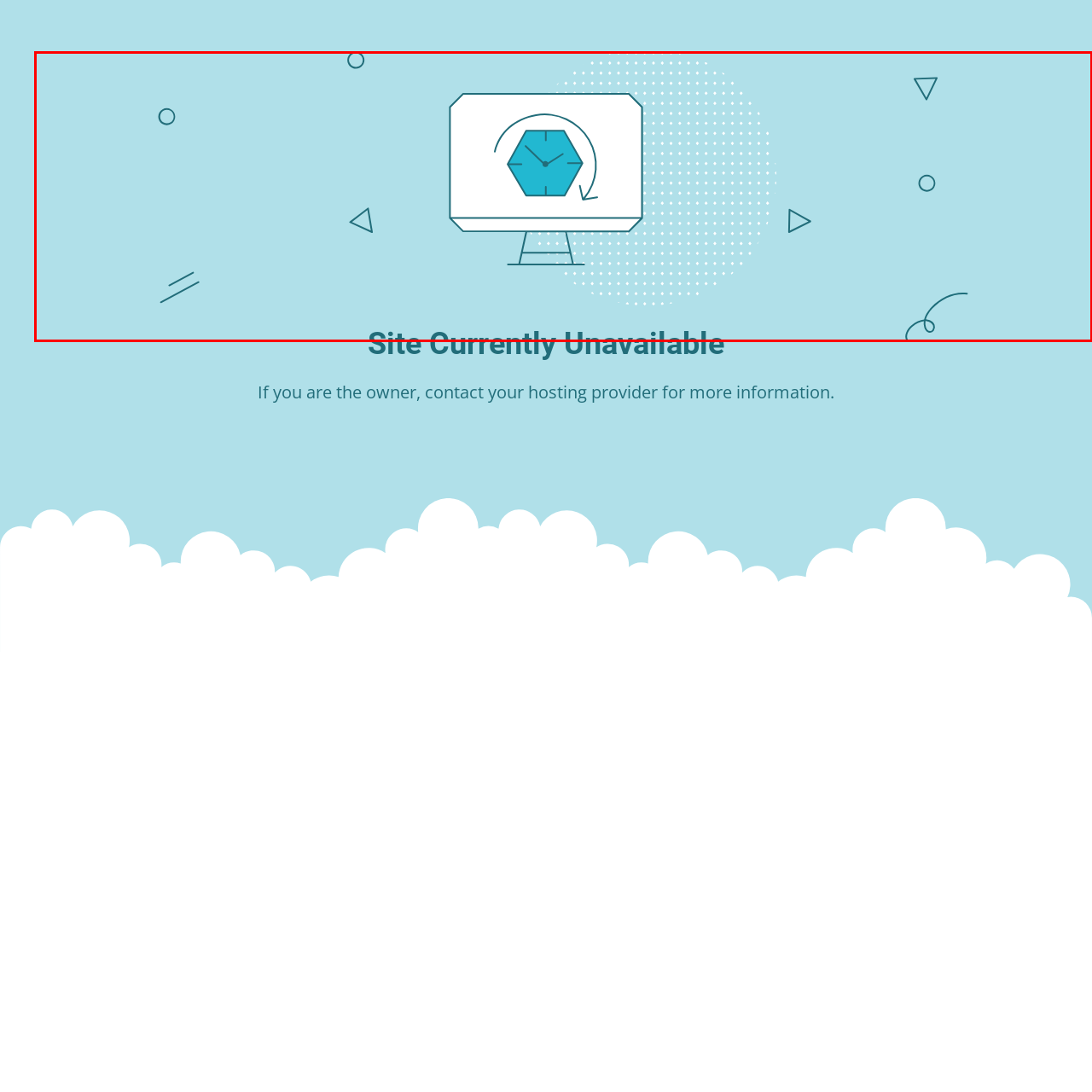Analyze the content inside the red-marked area, What is the status of the website? Answer using only one word or a concise phrase.

Unavailable